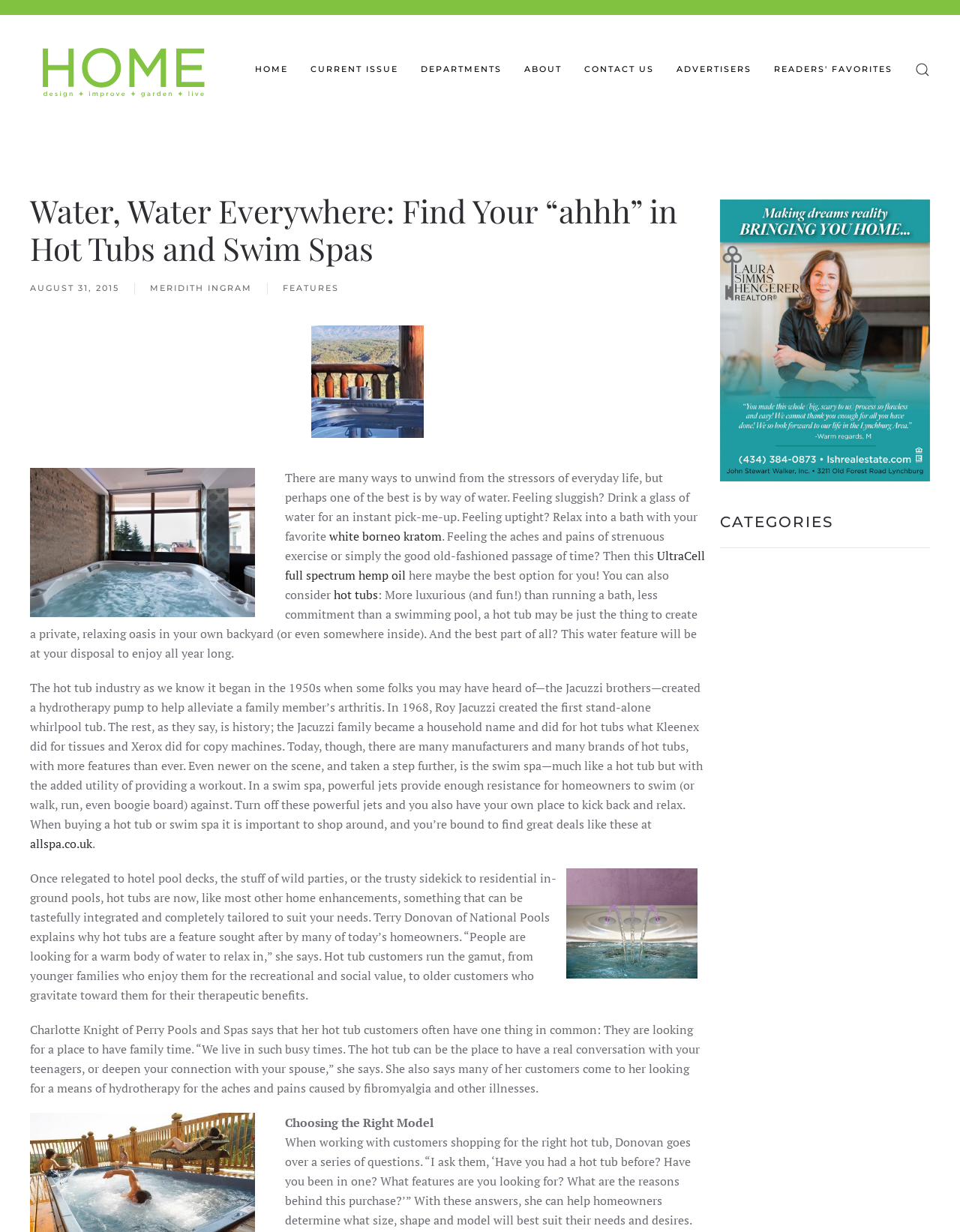Pinpoint the bounding box coordinates for the area that should be clicked to perform the following instruction: "Learn about Community Gardening".

None